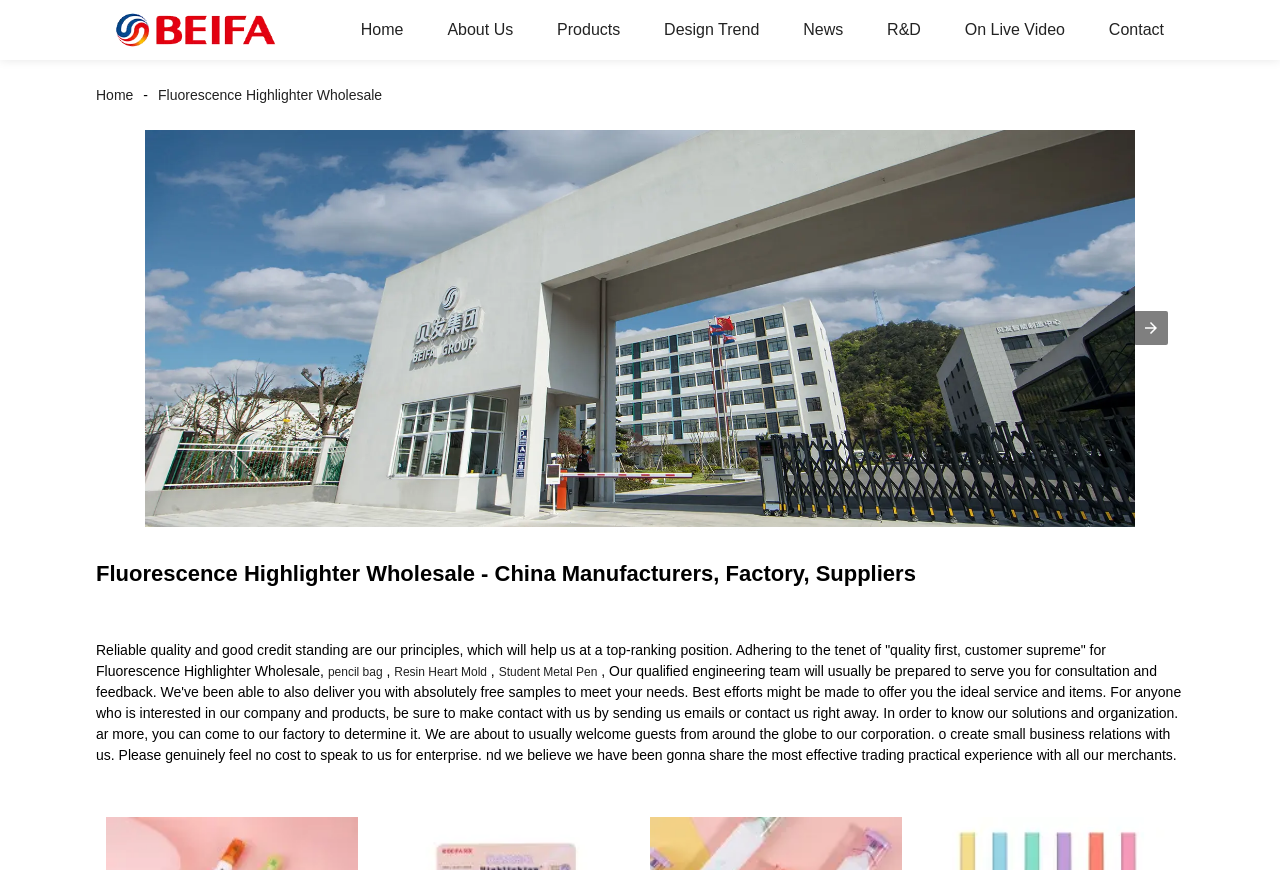Please specify the bounding box coordinates of the region to click in order to perform the following instruction: "Browse the Beifa Group Banner".

[0.075, 0.149, 0.925, 0.605]